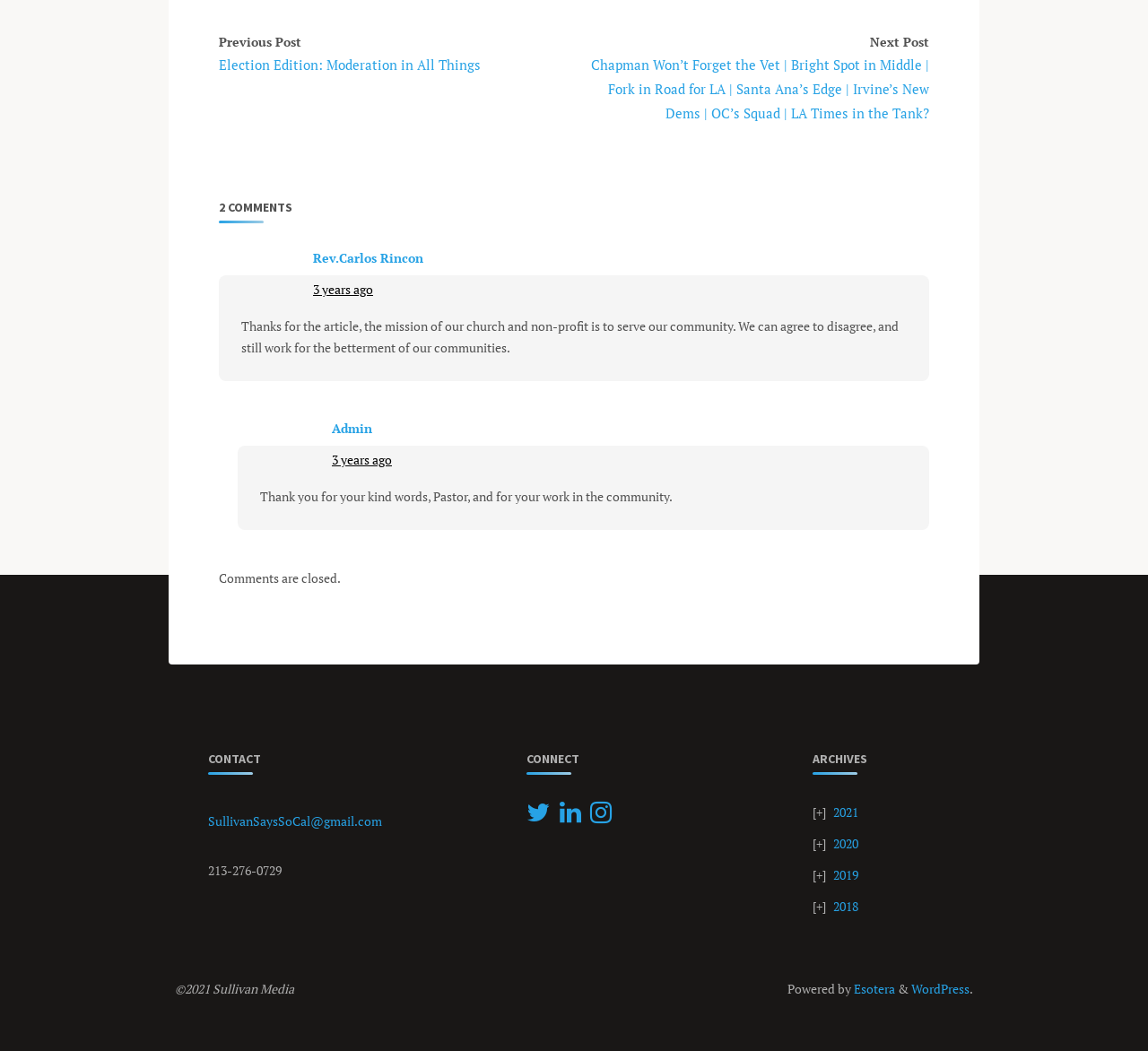How many comments are there in the article?
Refer to the image and provide a one-word or short phrase answer.

2